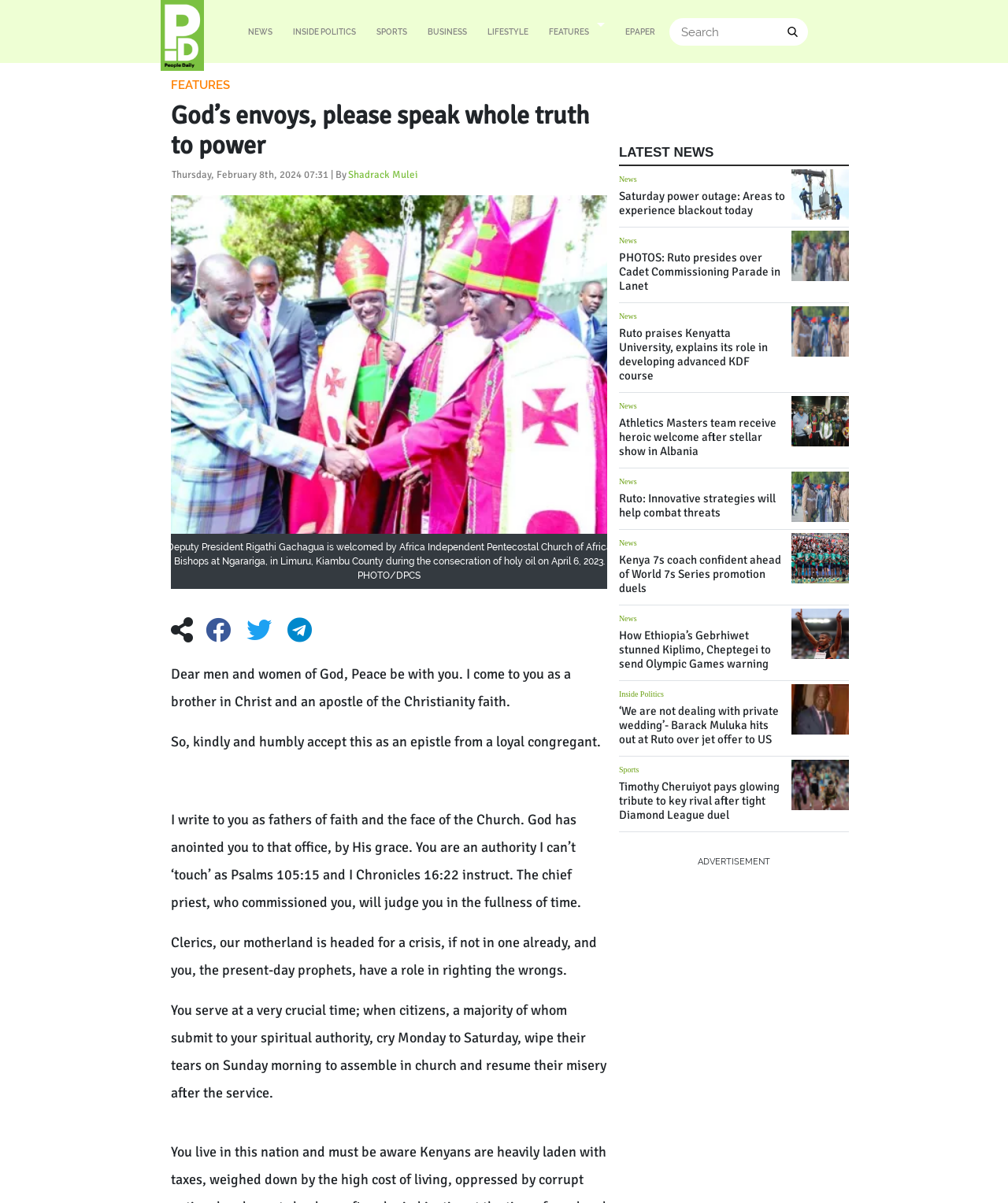What is the topic of the article 'Saturday power outage: Areas to experience blackout today'?
Using the image as a reference, answer the question in detail.

I found the answer by looking at the category heading above the article title which says 'LATEST NEWS'.